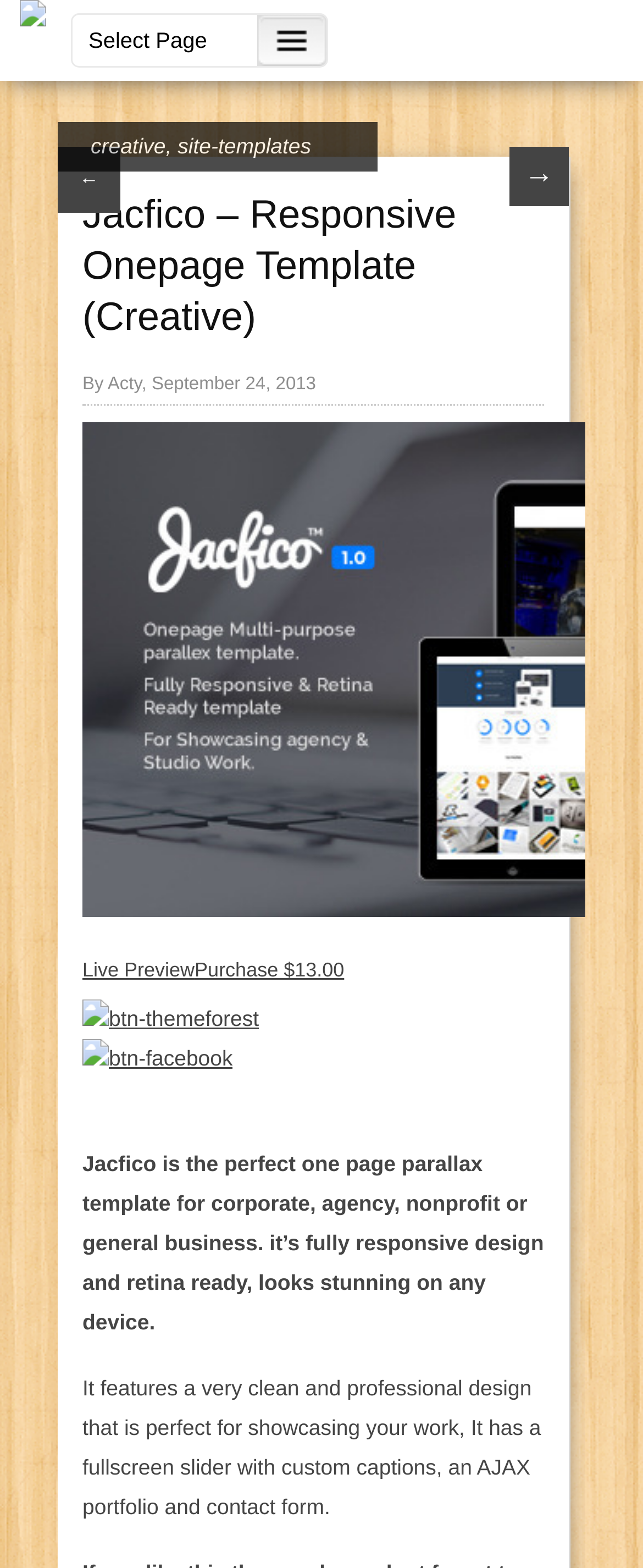How many social media links are there?
Look at the webpage screenshot and answer the question with a detailed explanation.

There are two social media links, one for Facebook and one for Themeforest, which can be identified by their respective icons and button text.